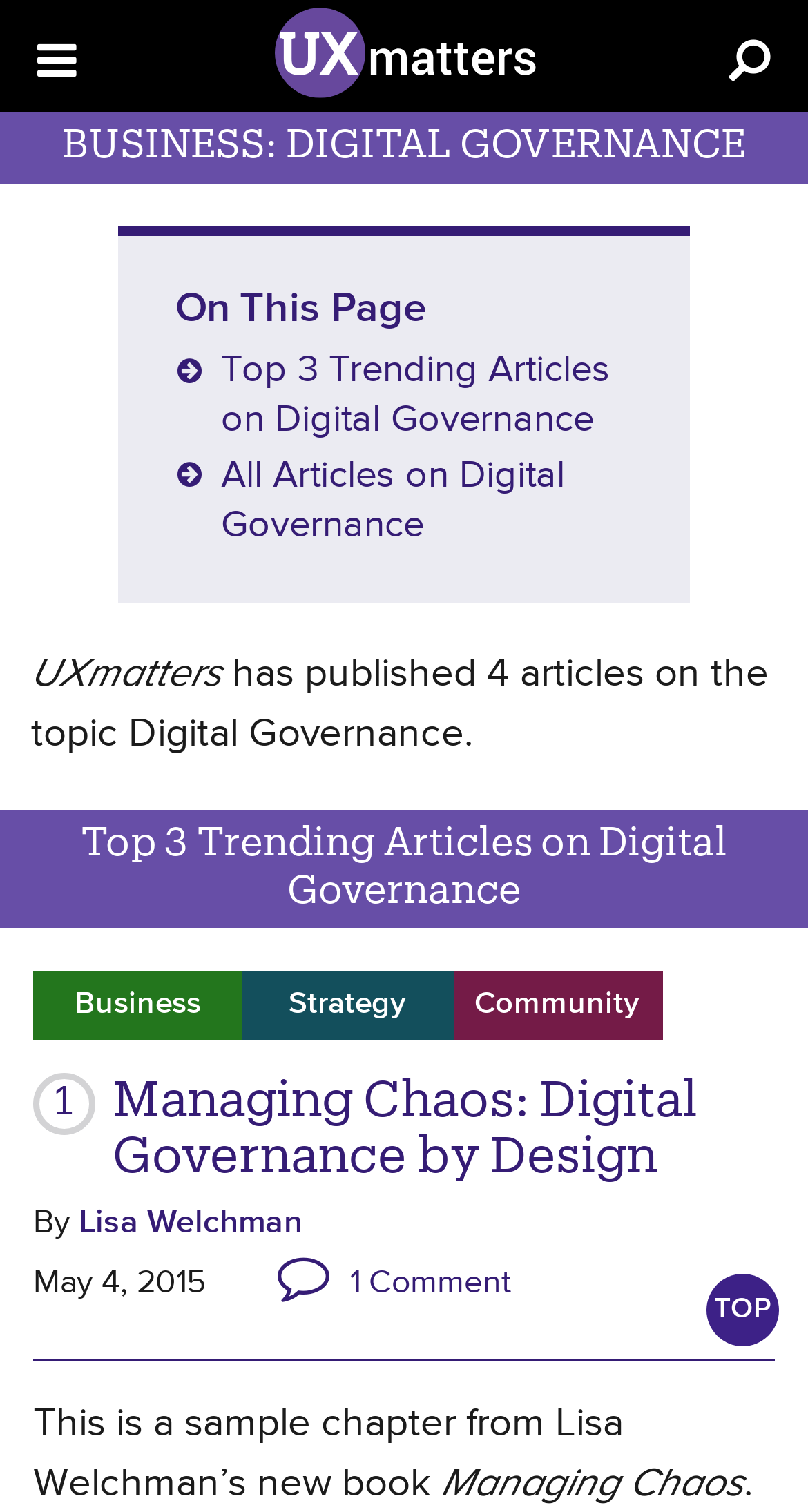Identify the bounding box coordinates of the region that needs to be clicked to carry out this instruction: "Read article 'Managing Chaos: Digital Governance by Design'". Provide these coordinates as four float numbers ranging from 0 to 1, i.e., [left, top, right, bottom].

[0.139, 0.713, 0.863, 0.783]